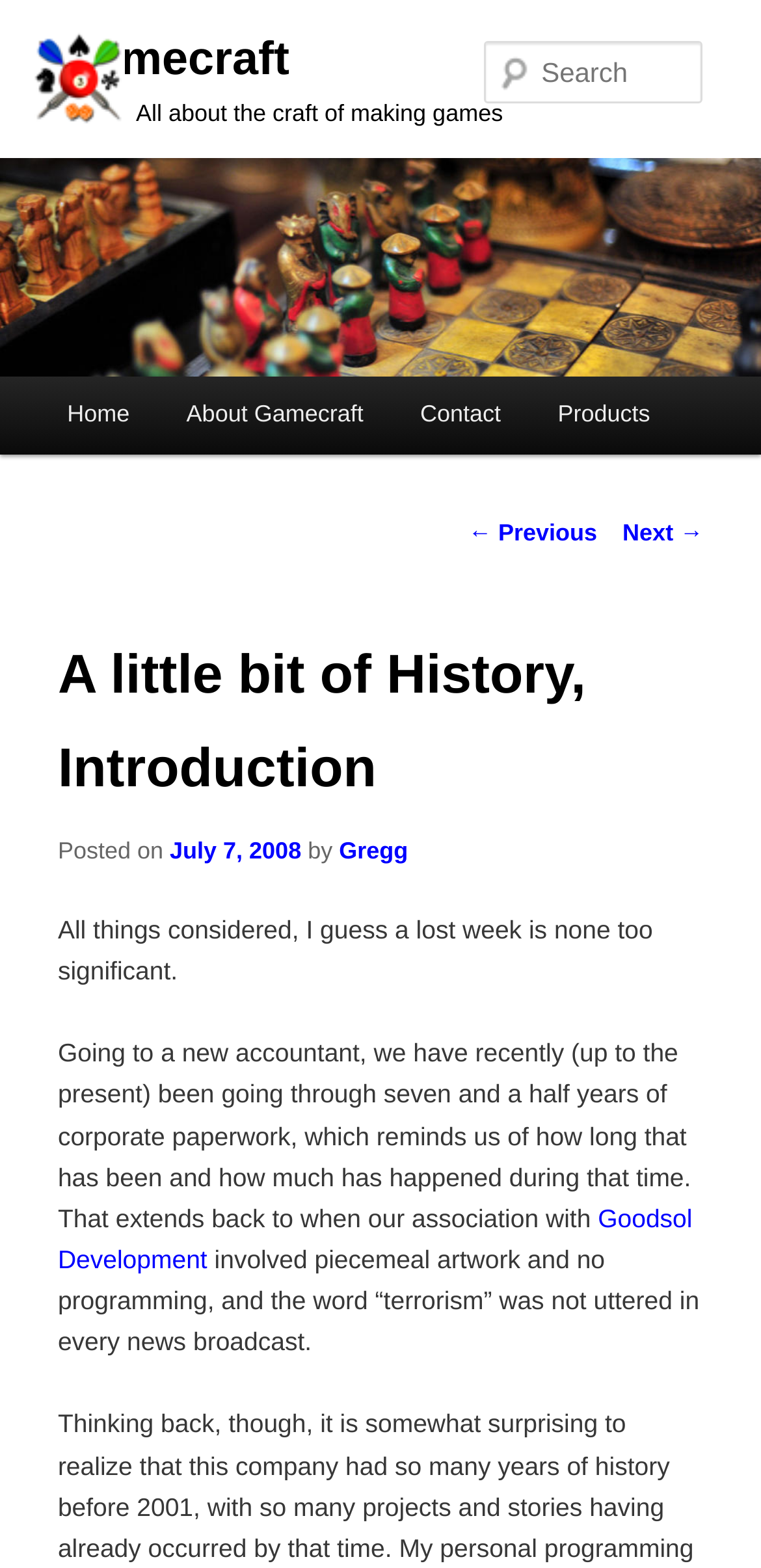Can you provide the bounding box coordinates for the element that should be clicked to implement the instruction: "Search for something"?

[0.637, 0.026, 0.924, 0.066]